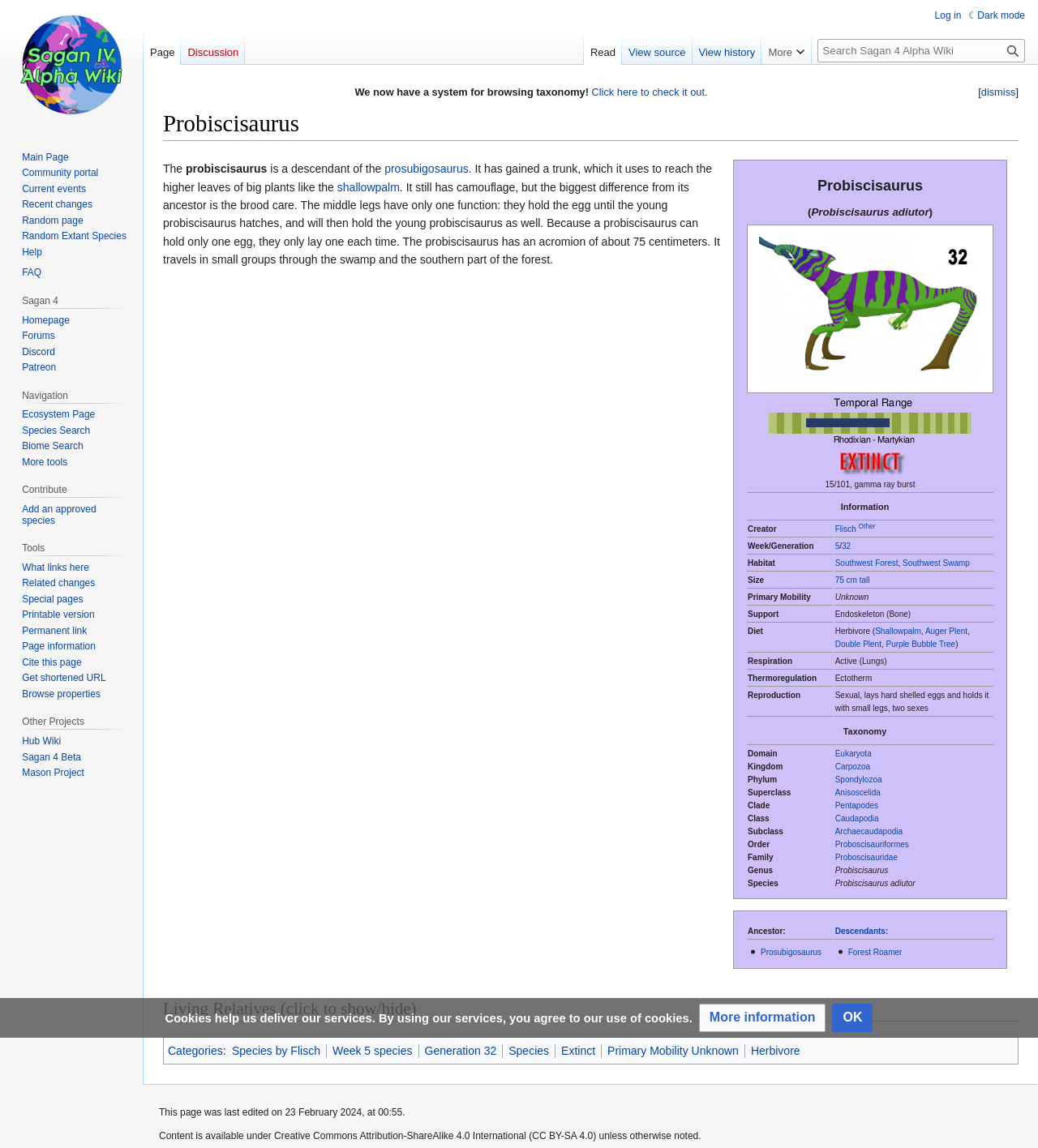What is the habitat of the Probiscisaurus?
Refer to the image and offer an in-depth and detailed answer to the question.

The habitat of the Probiscisaurus can be found in the table element on the webpage, in the row with the header 'Habitat', which reads 'Southwest Forest, Southwest Swamp'.